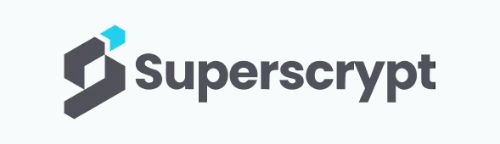What is the focus of Superscrypt?
Examine the screenshot and reply with a single word or phrase.

Facilitating seamless teamwork